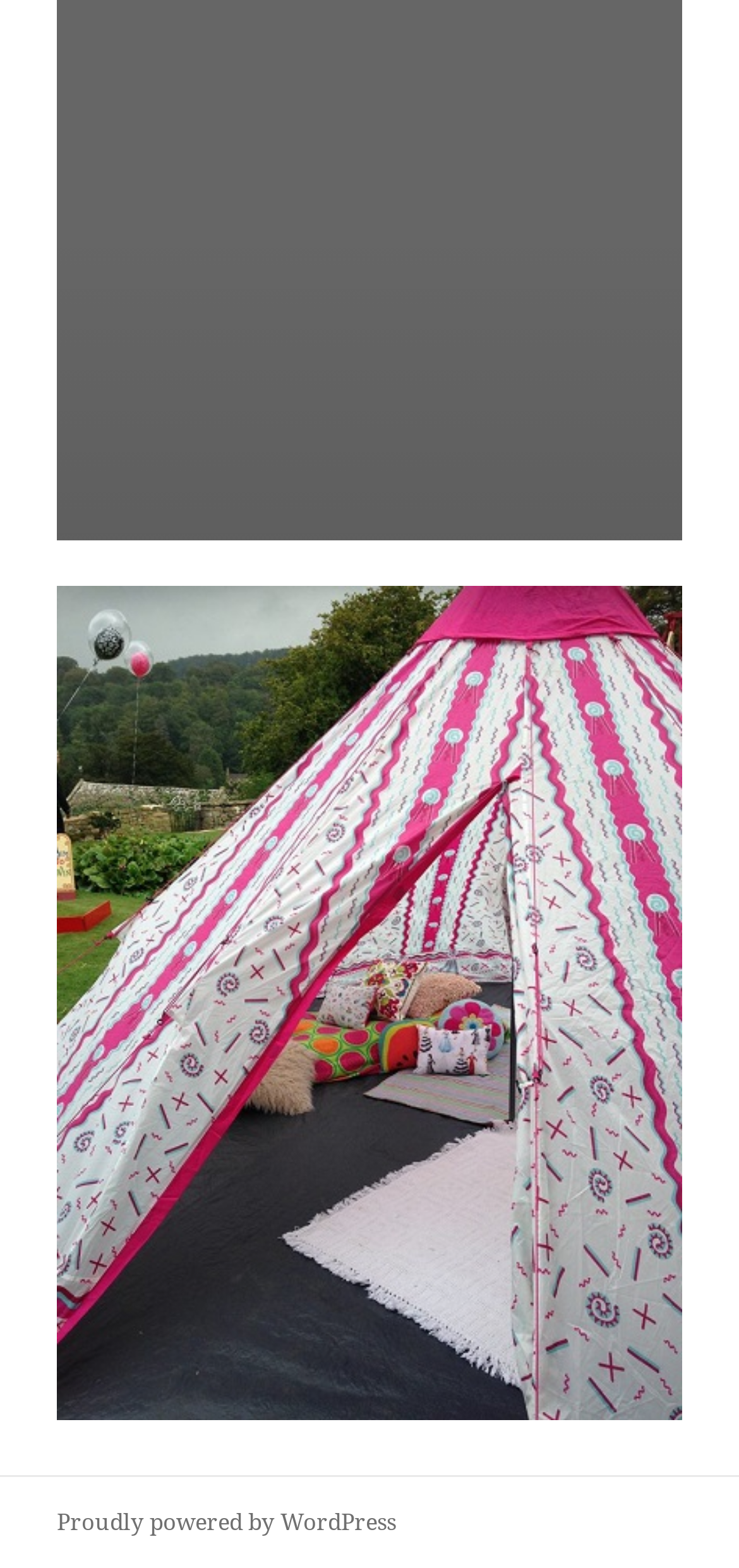Please find the bounding box coordinates (top-left x, top-left y, bottom-right x, bottom-right y) in the screenshot for the UI element described as follows: Proudly powered by WordPress

[0.077, 0.961, 0.536, 0.982]